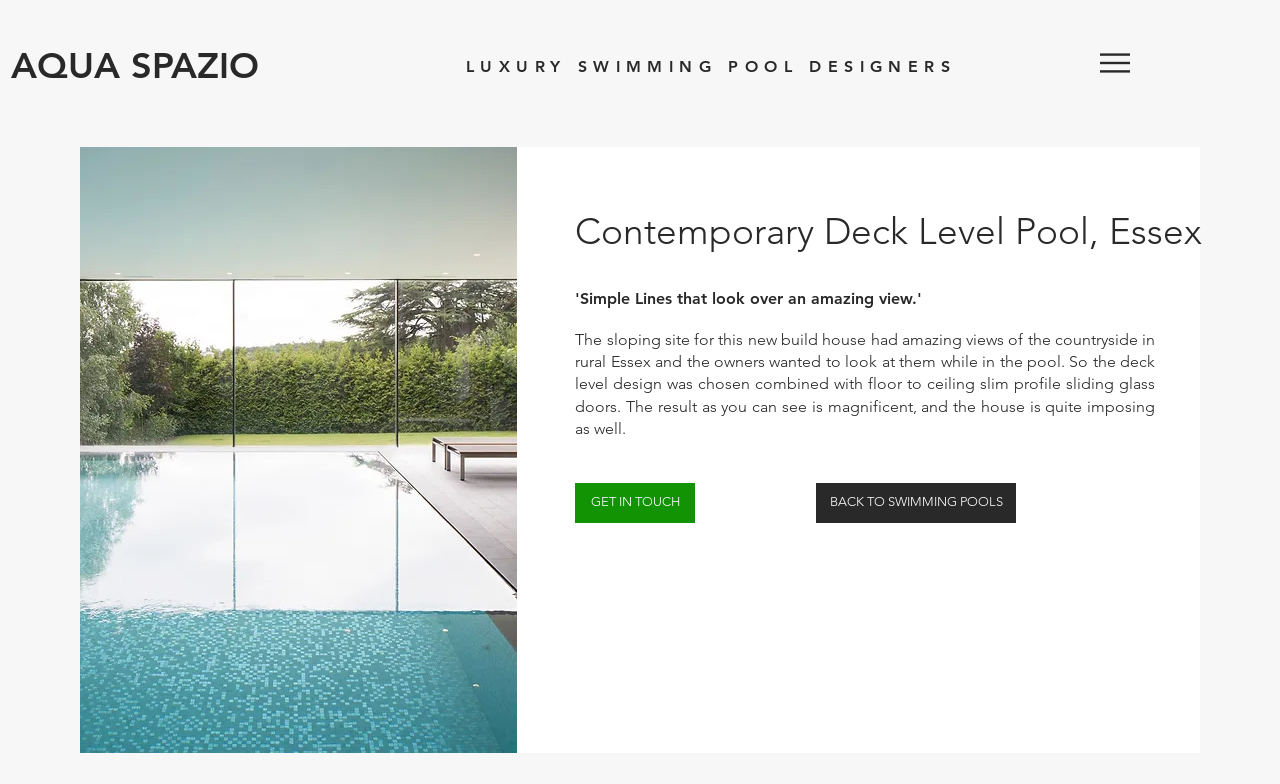Offer a meticulous caption that includes all visible features of the webpage.

This webpage is about a luxury swimming pool design company, AQUA SPAZIO. At the top left, there is a link to the company's name, and next to it, on the right, is a button to open site navigation, accompanied by an image. Below these elements, there is a heading that reads "LUXURY SWIMMING POOL DESIGNERS" in a prominent position.

The main content of the page is focused on a specific project, a contemporary deck level pool in Essex. There is a large image of the pool, taking up most of the left side of the page, with a heading above it that describes the project. Below the image, there is a paragraph of text that explains the design choices and features of the pool, including the use of floor-to-ceiling sliding glass doors to take advantage of the amazing views of the countryside.

At the bottom of the page, there are two links: "GET IN TOUCH" and "BACK TO SWIMMING POOLS", which are positioned side by side, with the first link on the left and the second on the right.